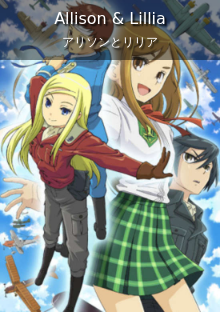What is the theme of the background in the image?
Based on the image, provide your answer in one word or phrase.

Exploration and excitement